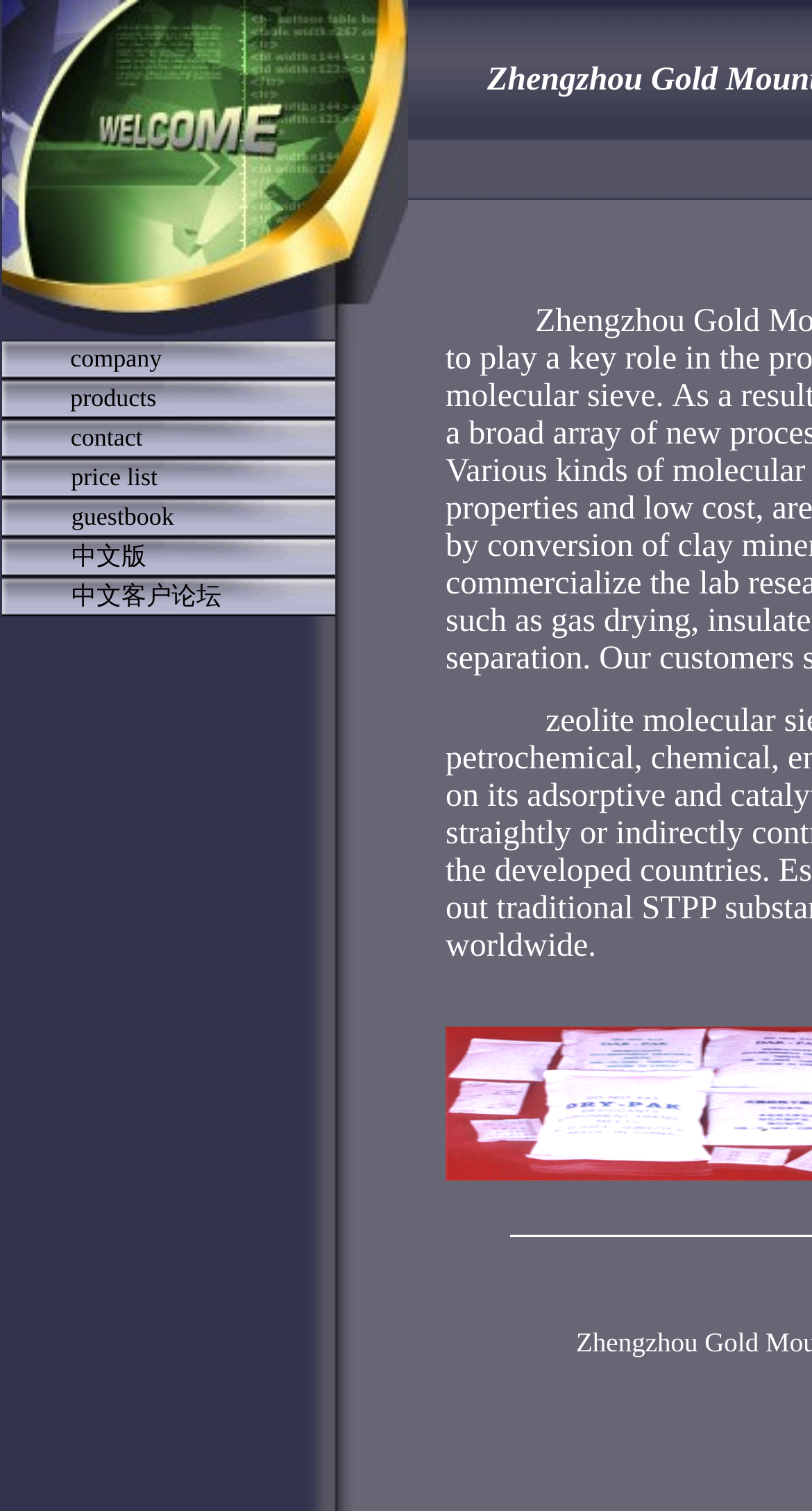Please provide a brief answer to the following inquiry using a single word or phrase:
How many menu items are there?

6